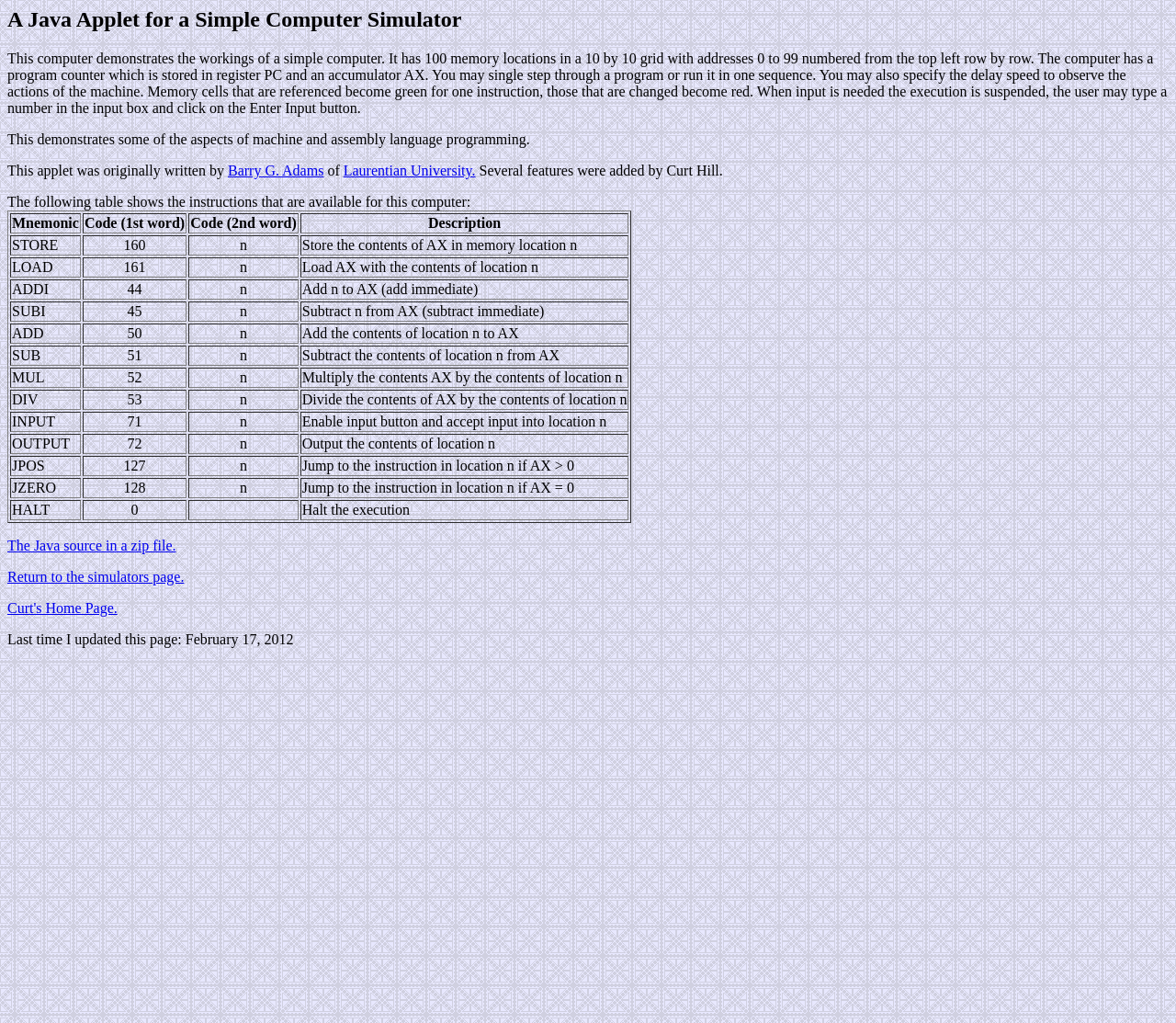Analyze and describe the webpage in a detailed narrative.

This webpage is a simple computer simulator in Java, which demonstrates the workings of a simple computer. At the top, there is a heading that reads "A Java Applet for a Simple Computer Simulator". Below the heading, there is a paragraph of text that explains the functionality of the simulator, including its ability to single-step through a program, run it in one sequence, and specify the delay speed to observe the actions of the machine.

Further down, there is a table that lists the available instructions for the computer, with columns for the mnemonic, code, and description. The table has 10 rows, each representing a different instruction, such as STORE, LOAD, ADDI, and HALT. Each row has four columns, with the mnemonic, code, and description for each instruction.

Above the table, there is a paragraph of text that explains the aspects of machine and assembly language programming that the simulator demonstrates. There are also credits for the original author of the applet, Barry G. Adams, and the additions made by Curt Hill.

The overall layout of the page is simple and easy to read, with clear headings and concise text. The table is well-organized and easy to navigate, making it easy to understand the available instructions for the computer simulator.